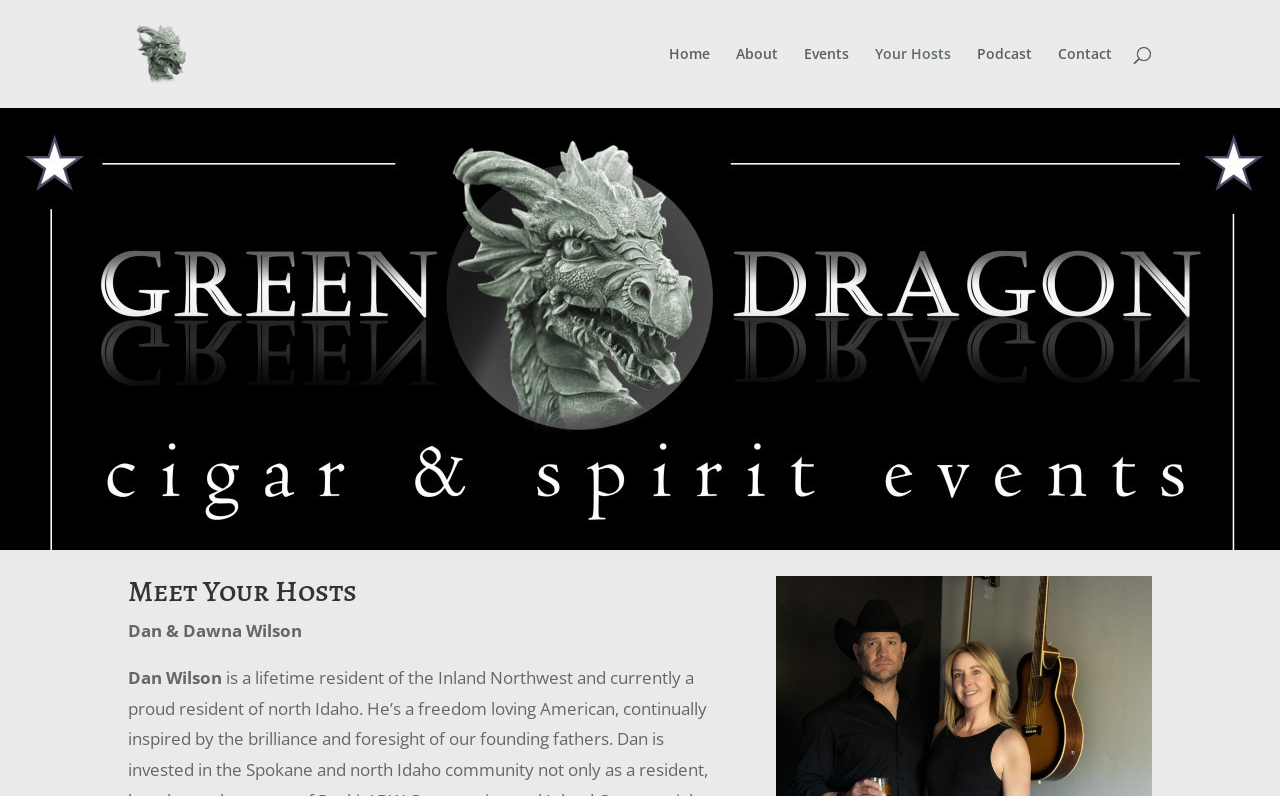What is the name of the event hosting company?
Answer the question using a single word or phrase, according to the image.

Green Dragon Events